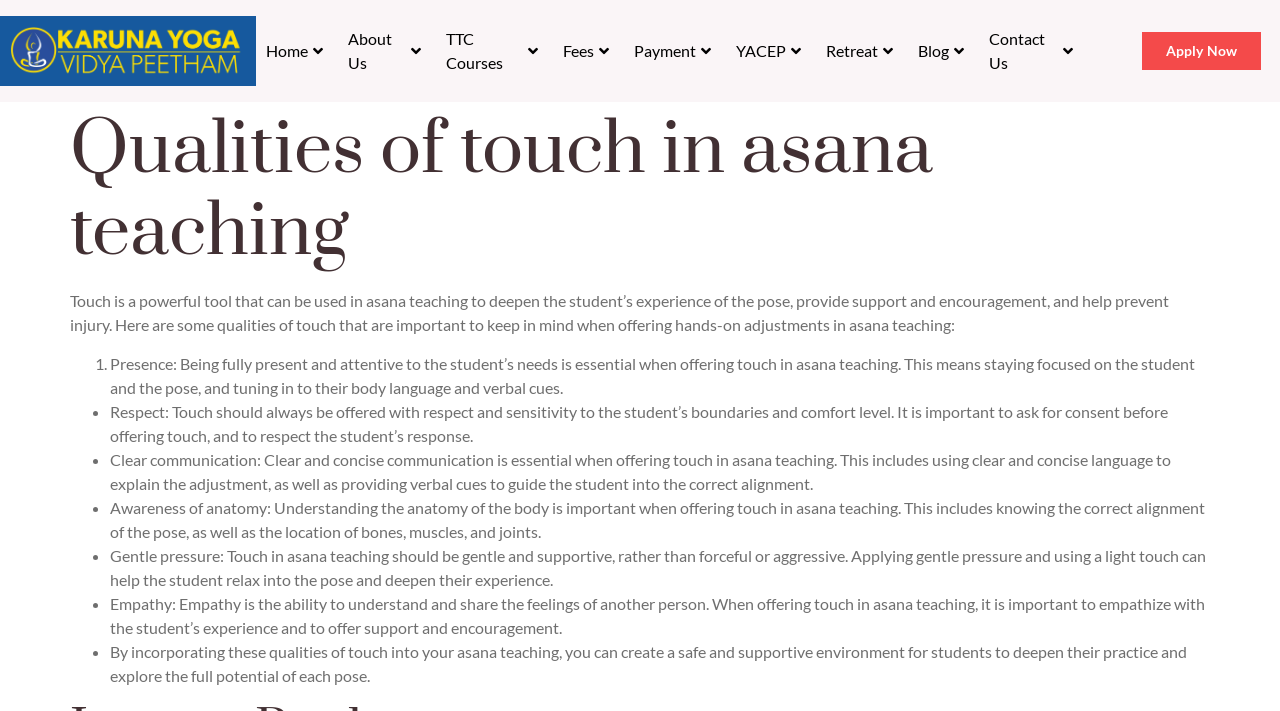Locate the bounding box coordinates of the clickable region necessary to complete the following instruction: "Click on the 'Apply Now' button". Provide the coordinates in the format of four float numbers between 0 and 1, i.e., [left, top, right, bottom].

[0.892, 0.045, 0.985, 0.099]